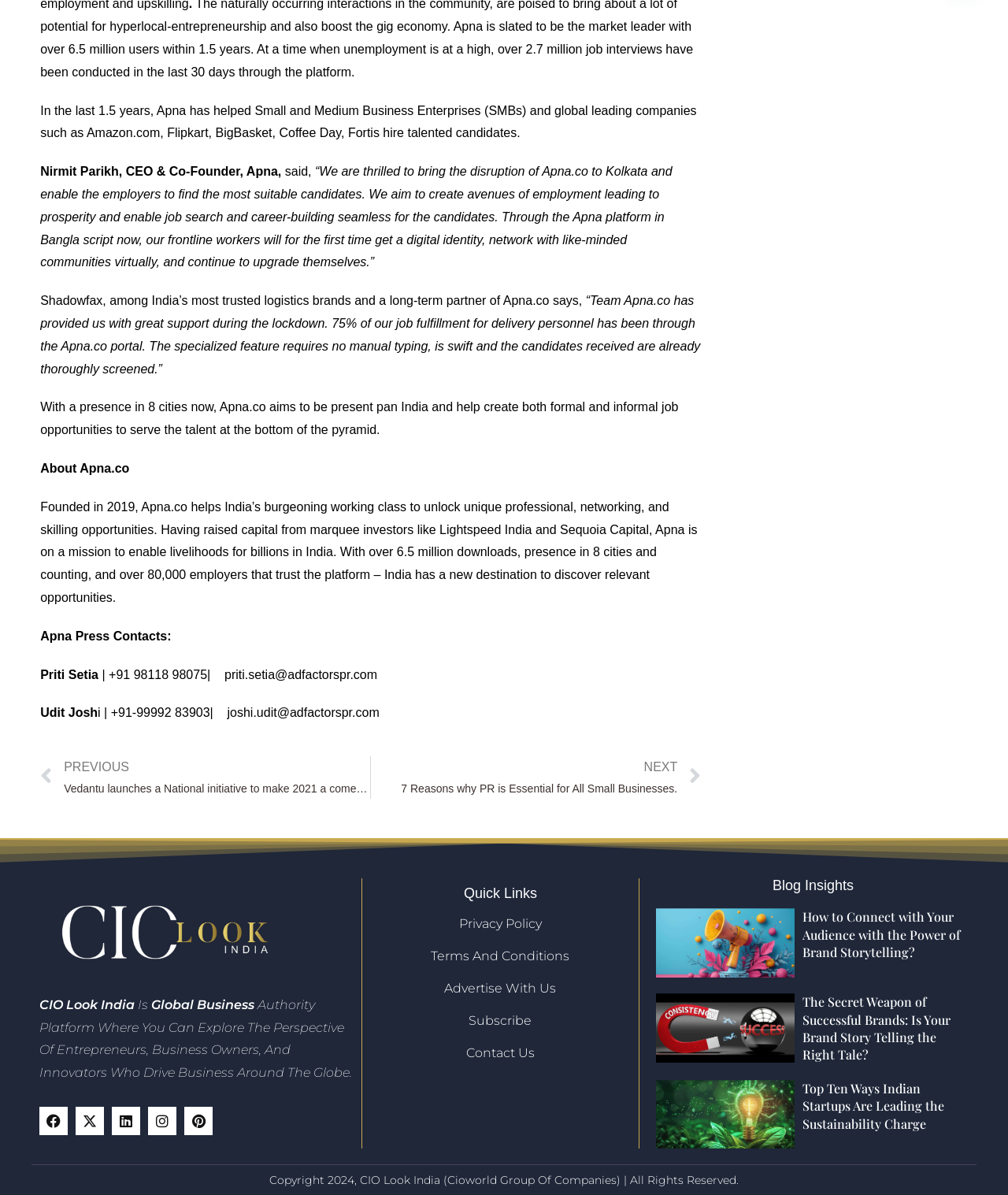Refer to the image and provide an in-depth answer to the question: 
What is the name of the CEO and Co-Founder of Apna.co?

The text mentions Nirmit Parikh as the CEO and Co-Founder of Apna.co, who is quoted in the article.